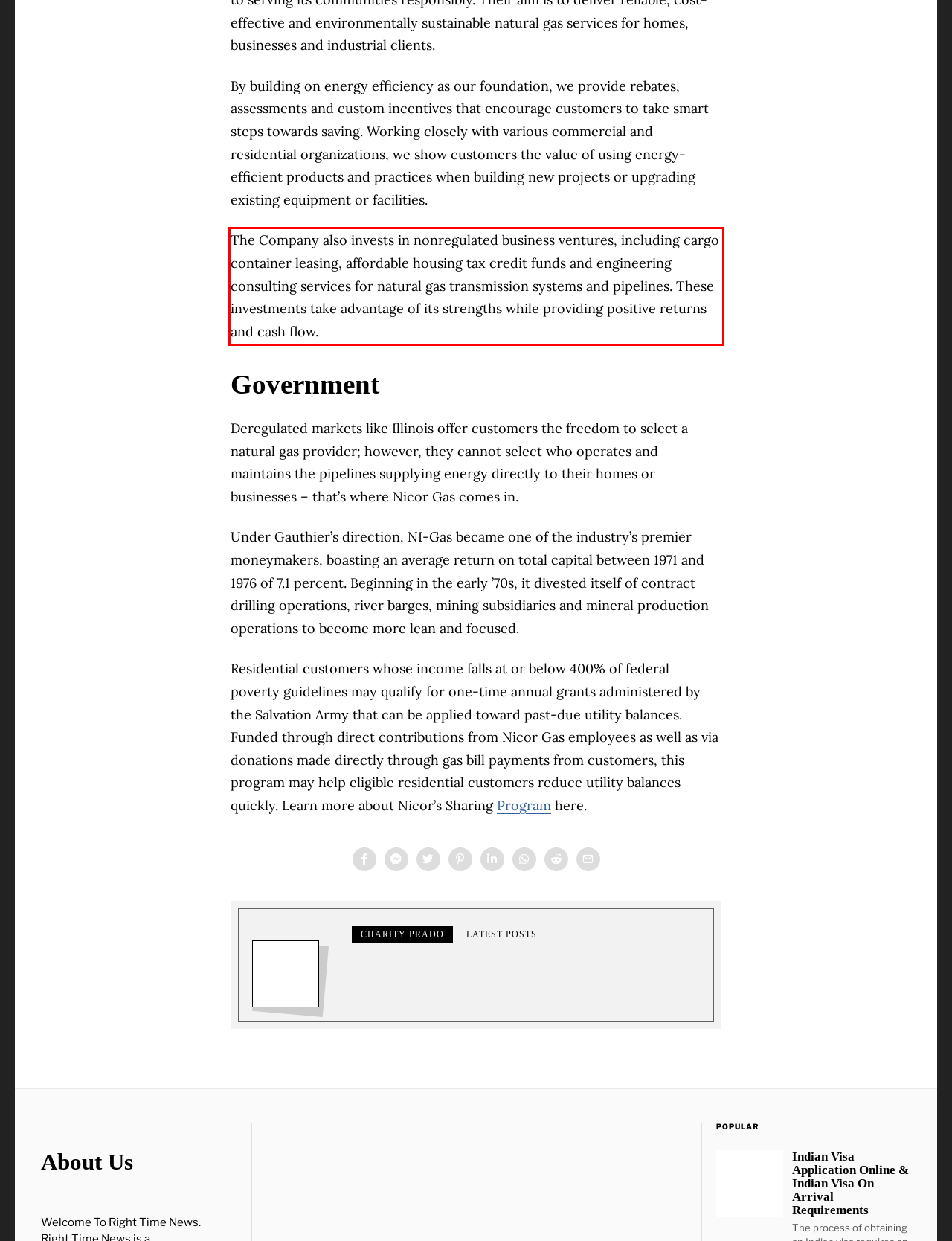You are given a webpage screenshot with a red bounding box around a UI element. Extract and generate the text inside this red bounding box.

The Company also invests in nonregulated business ventures, including cargo container leasing, affordable housing tax credit funds and engineering consulting services for natural gas transmission systems and pipelines. These investments take advantage of its strengths while providing positive returns and cash flow.